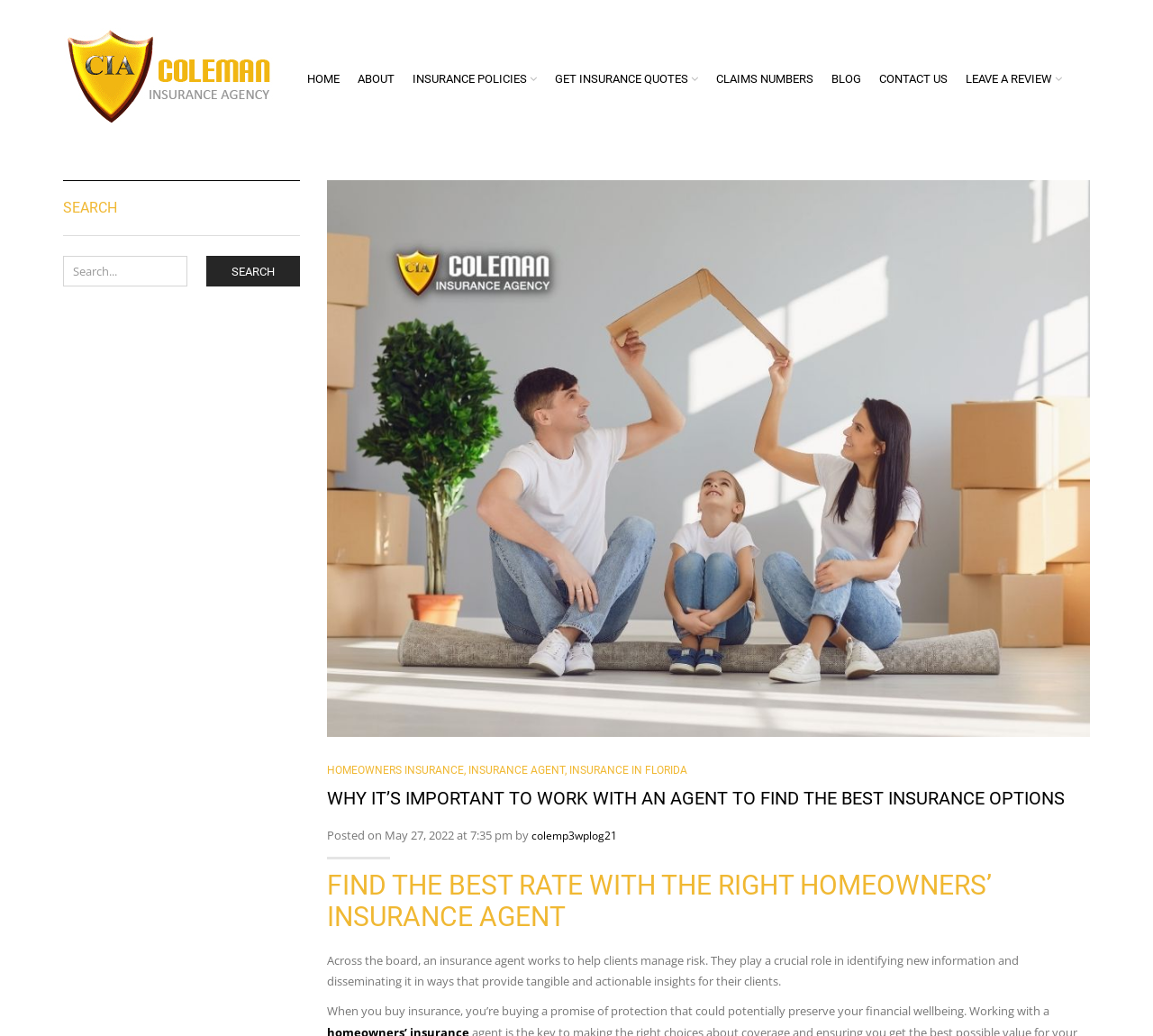Please specify the bounding box coordinates in the format (top-left x, top-left y, bottom-right x, bottom-right y), with values ranging from 0 to 1. Identify the bounding box for the UI component described as follows: Get Insurance Quotes

[0.473, 0.06, 0.613, 0.1]